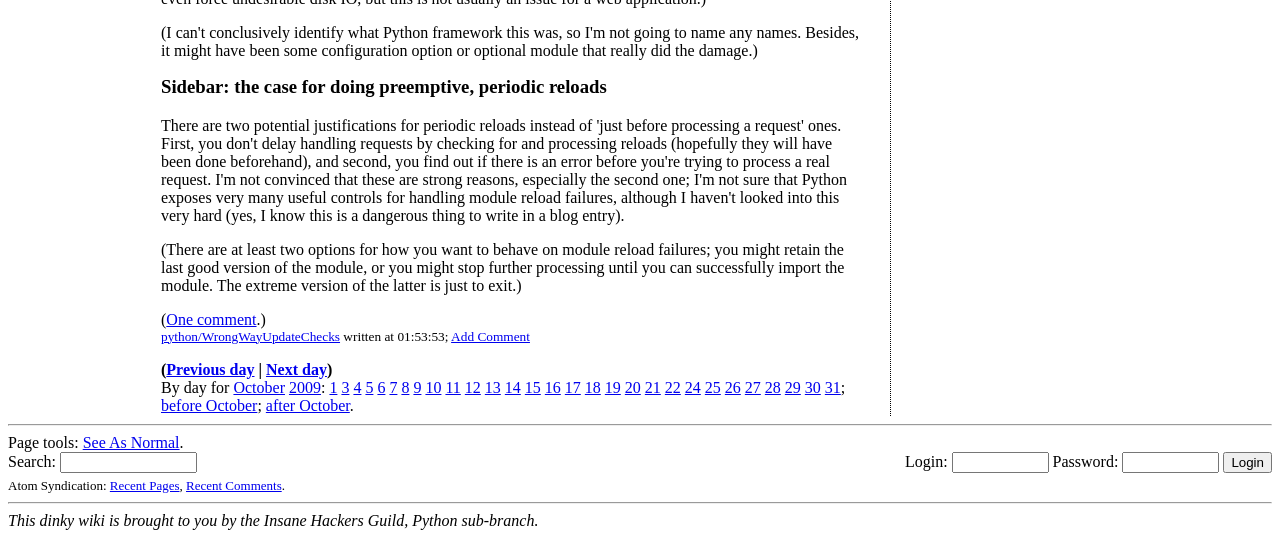Please determine the bounding box coordinates for the element that should be clicked to follow these instructions: "Click on the 'October' link".

[0.182, 0.704, 0.223, 0.735]